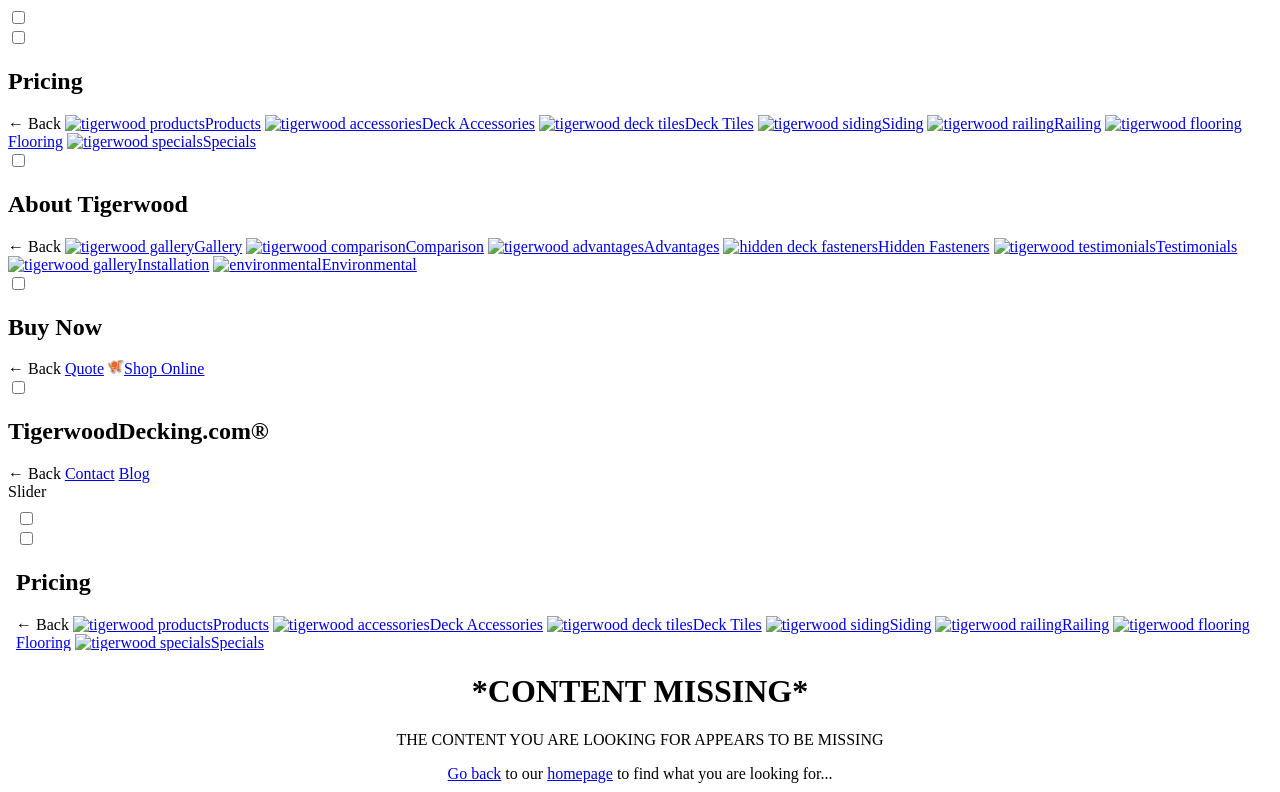Show the bounding box coordinates of the region that should be clicked to follow the instruction: "Open Facebook page."

None